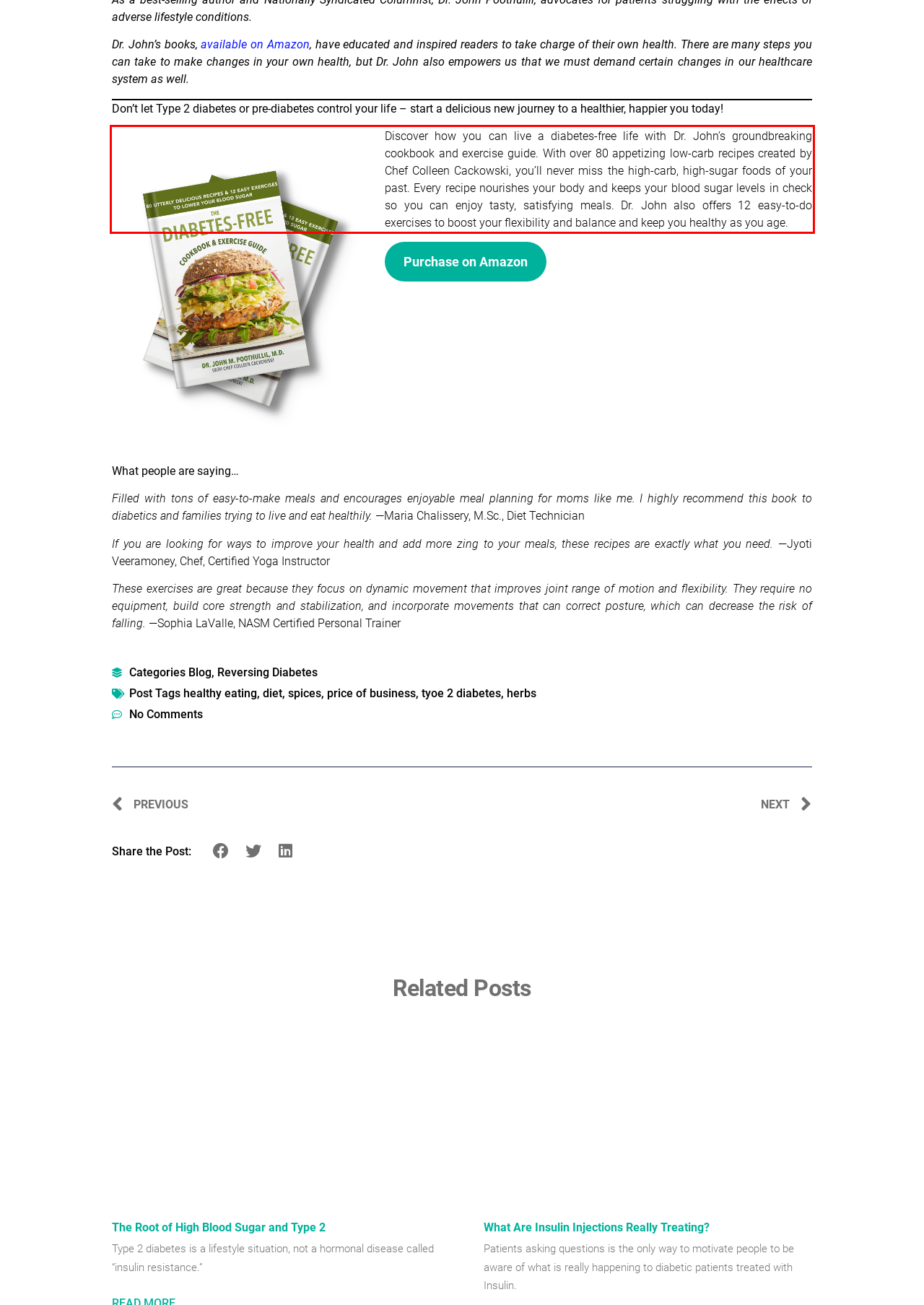In the given screenshot, locate the red bounding box and extract the text content from within it.

Discover how you can live a diabetes-free life with Dr. John’s groundbreaking cookbook and exercise guide. With over 80 appetizing low-carb recipes created by Chef Colleen Cackowski, you’ll never miss the high-carb, high-sugar foods of your past. Every recipe nourishes your body and keeps your blood sugar levels in check so you can enjoy tasty, satisfying meals. Dr. John also offers 12 easy-to-do exercises to boost your flexibility and balance and keep you healthy as you age.